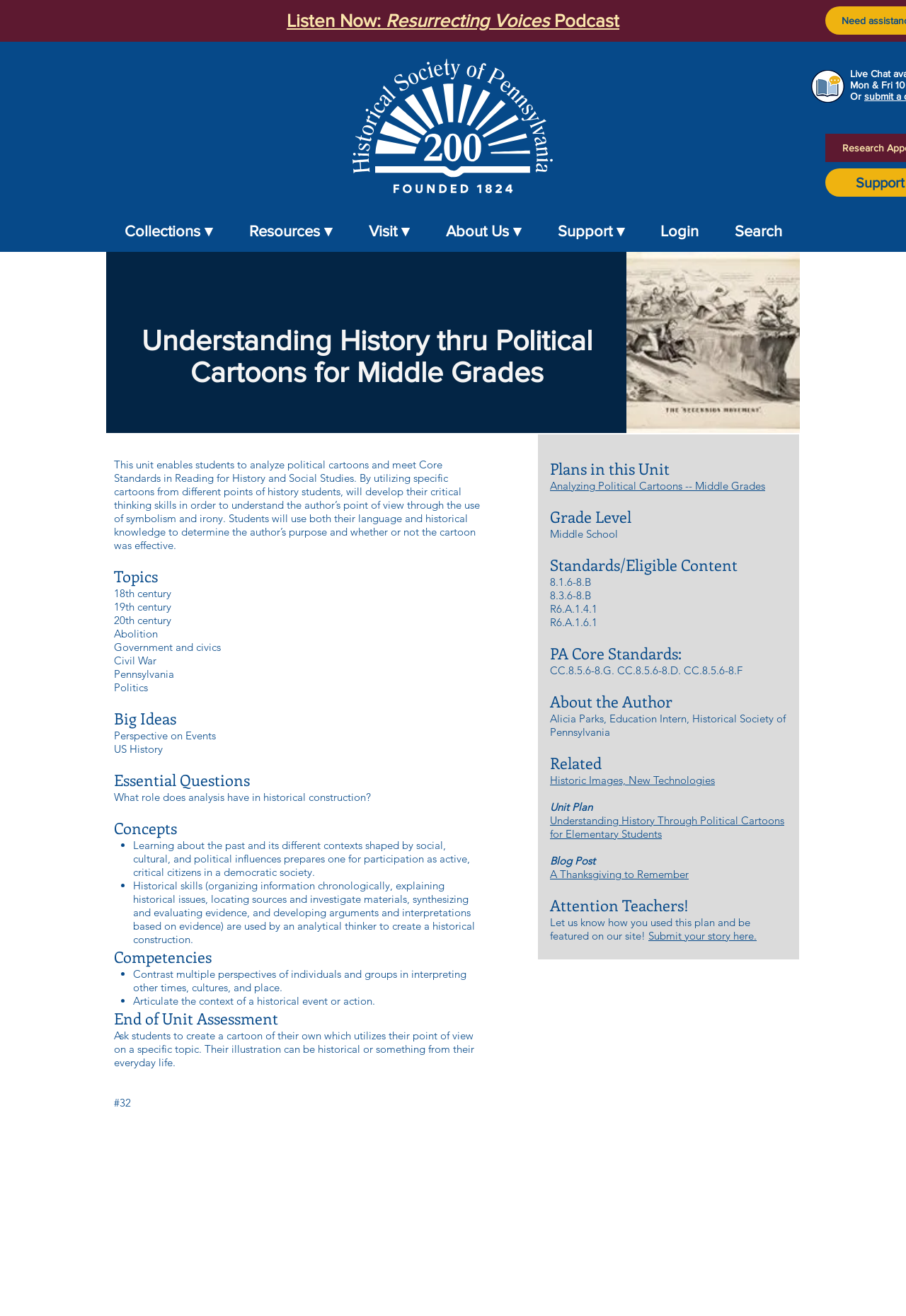Please determine the bounding box coordinates for the UI element described here. Use the format (top-left x, top-left y, bottom-right x, bottom-right y) with values bounded between 0 and 1: Uncategorized

None